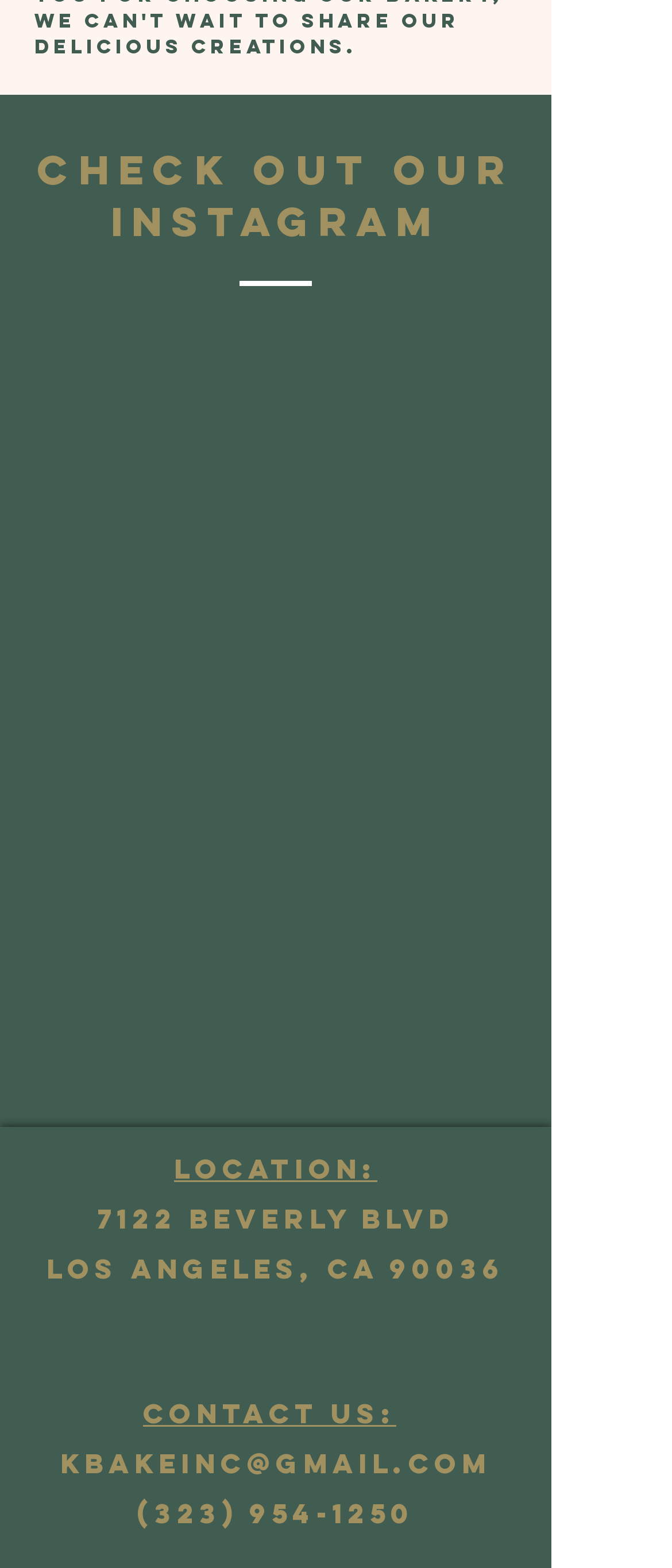How many social media platforms are listed?
Using the image, respond with a single word or phrase.

3